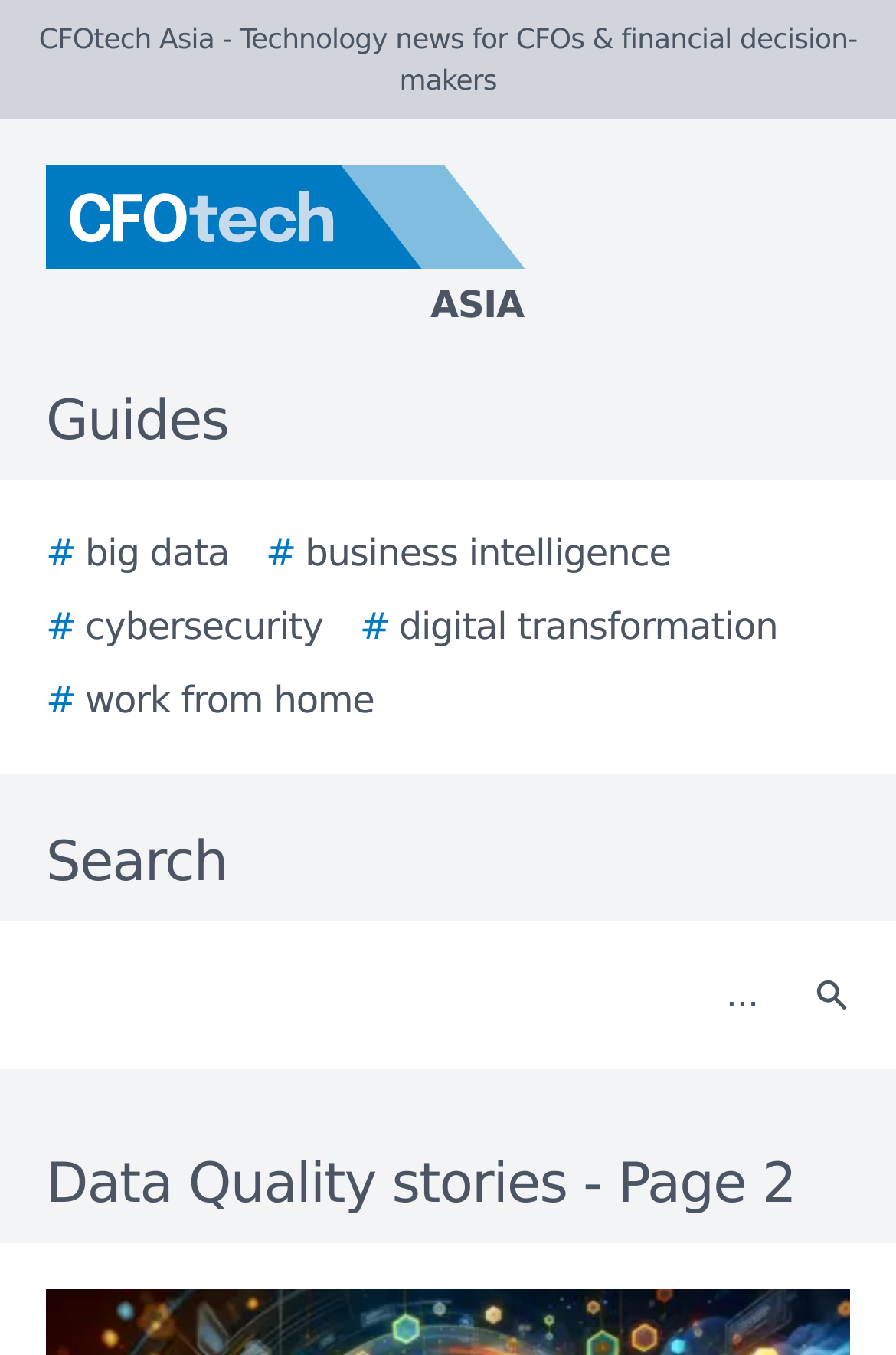Locate the bounding box coordinates of the clickable area to execute the instruction: "Click the search button". Provide the coordinates as four float numbers between 0 and 1, represented as [left, top, right, bottom].

[0.877, 0.694, 0.979, 0.775]